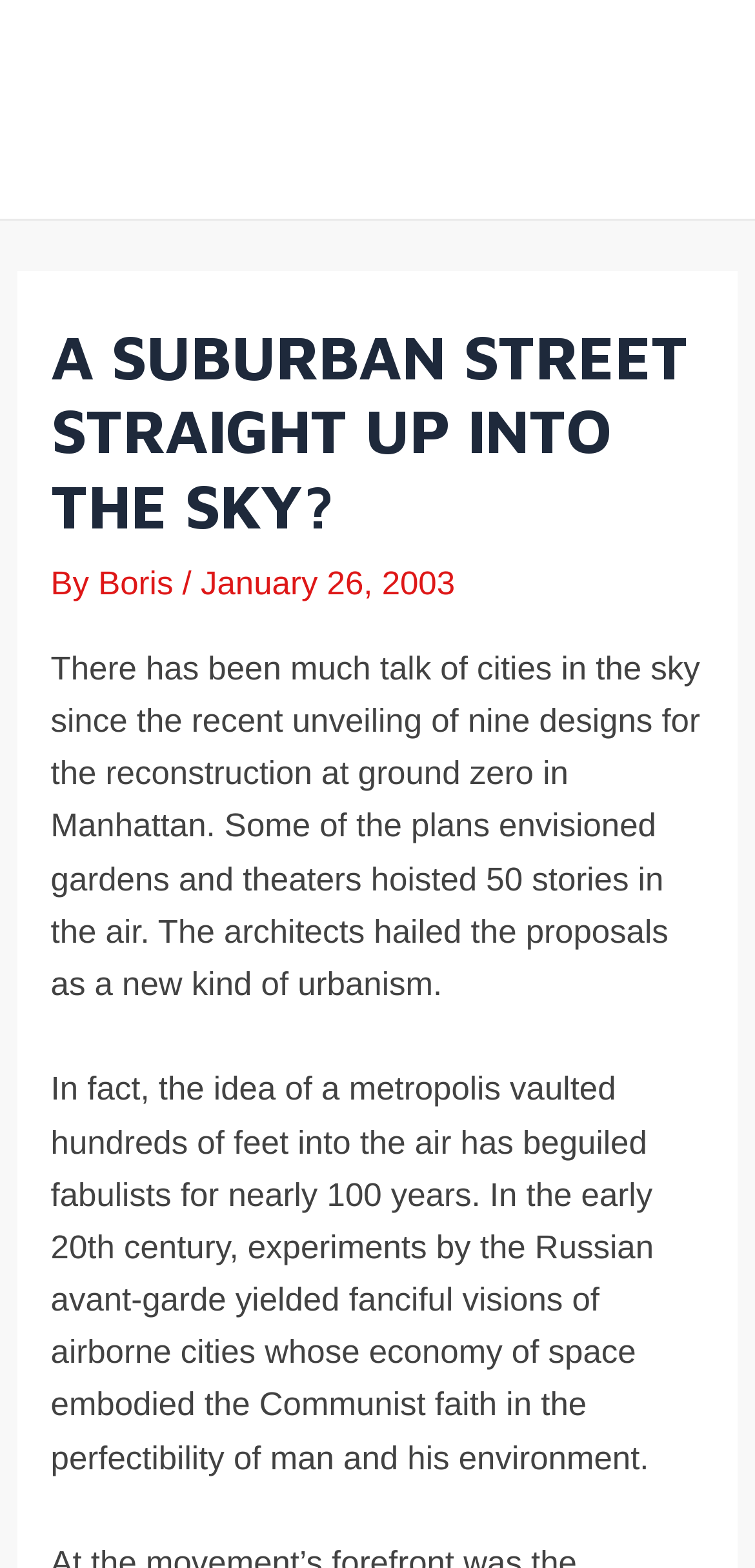Create a full and detailed caption for the entire webpage.

The webpage appears to be an article or blog post with a captivating title "A Suburban Street Straight Up Into the Sky?" displayed prominently at the top. Below the title, the author's name "Boris" is mentioned, along with the date "January 26, 2003". 

The main content of the article is divided into two paragraphs. The first paragraph discusses the concept of cities in the sky, referencing recent designs for the reconstruction of ground zero in Manhattan, which feature gardens and theaters elevated 50 stories high. 

The second paragraph delves deeper into the history of this idea, tracing it back to the early 20th century and the Russian avant-garde's experiments with airborne cities, which were envisioned as a symbol of the Communist ideal of perfectibility. 

Throughout the webpage, the text is arranged in a clear and readable format, with no images or other multimedia elements present. The overall structure is simple, with a focus on conveying the author's ideas and thoughts on the concept of cities in the sky.